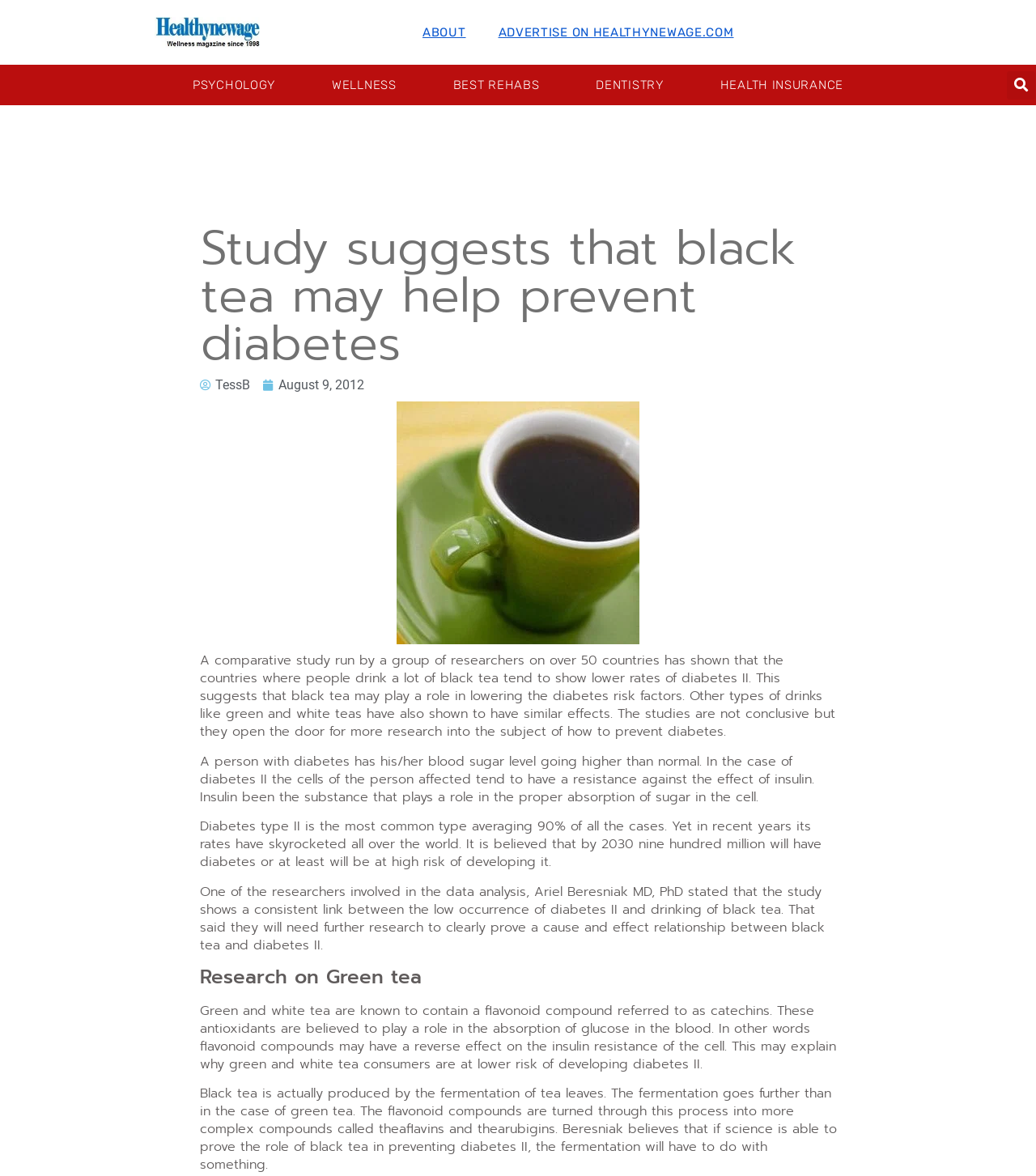Using the provided description Advertise on HealthyNewAge.com, find the bounding box coordinates for the UI element. Provide the coordinates in (top-left x, top-left y, bottom-right x, bottom-right y) format, ensuring all values are between 0 and 1.

[0.481, 0.021, 0.708, 0.034]